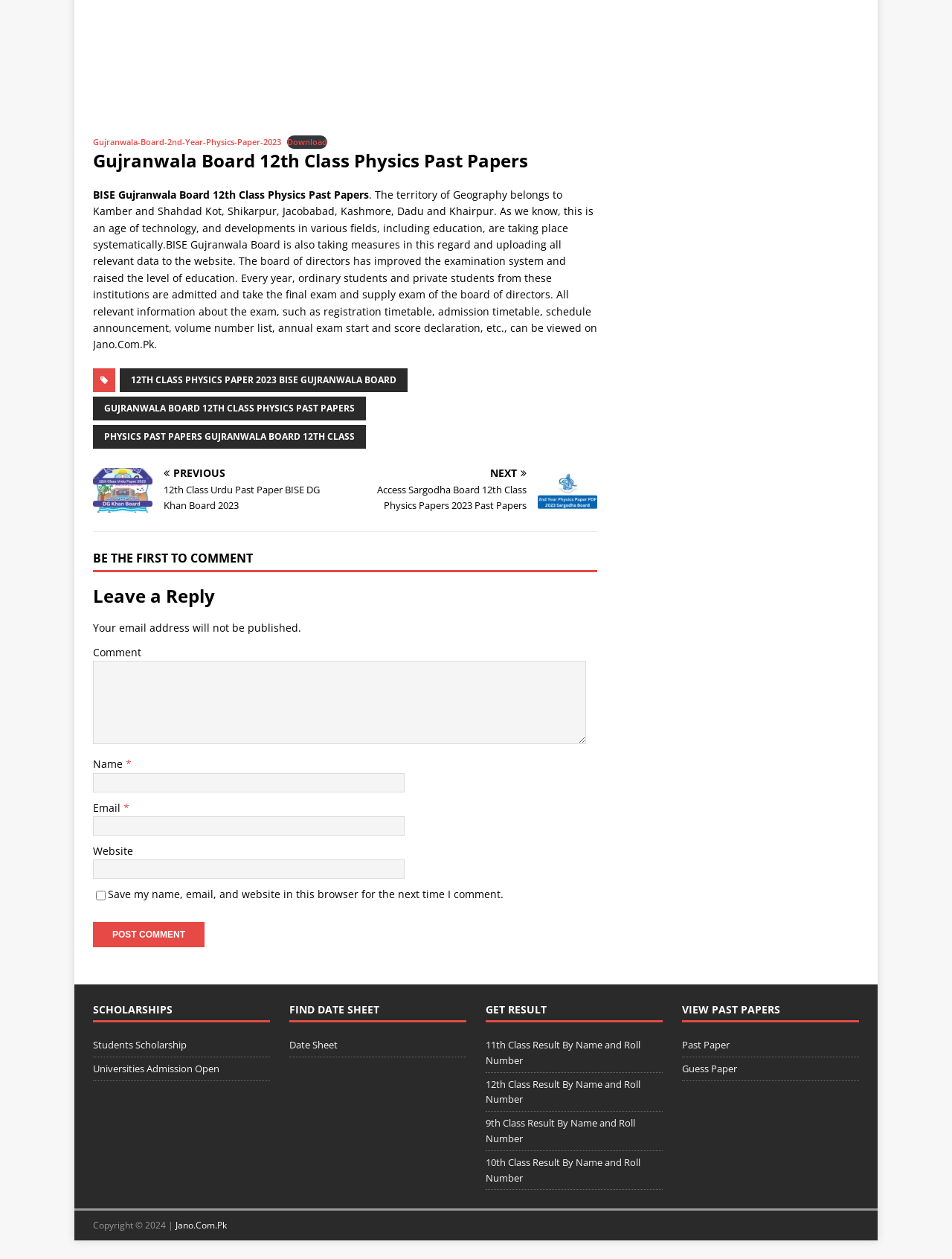What is the email address required for commenting?
Use the screenshot to answer the question with a single word or phrase.

Not specified